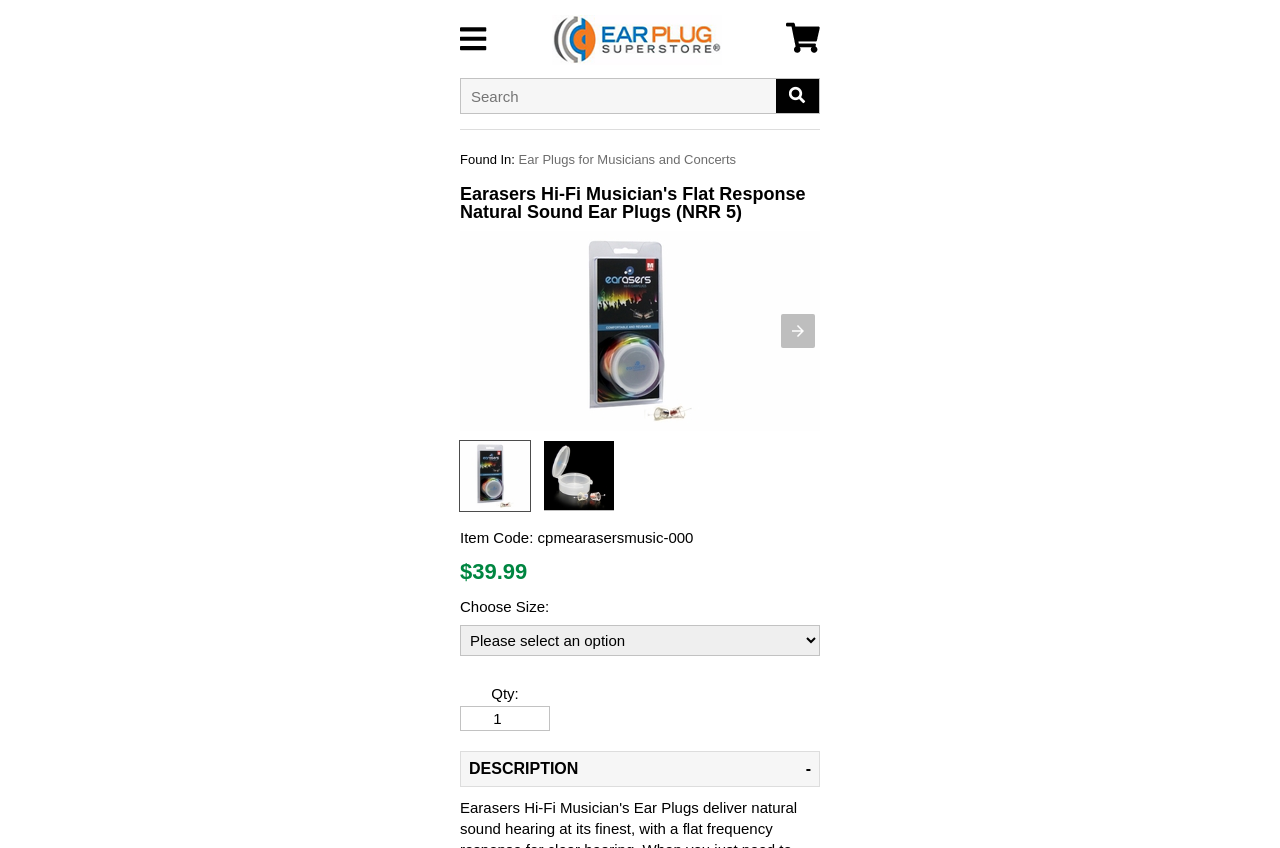Locate the coordinates of the bounding box for the clickable region that fulfills this instruction: "Go to HOME page".

None